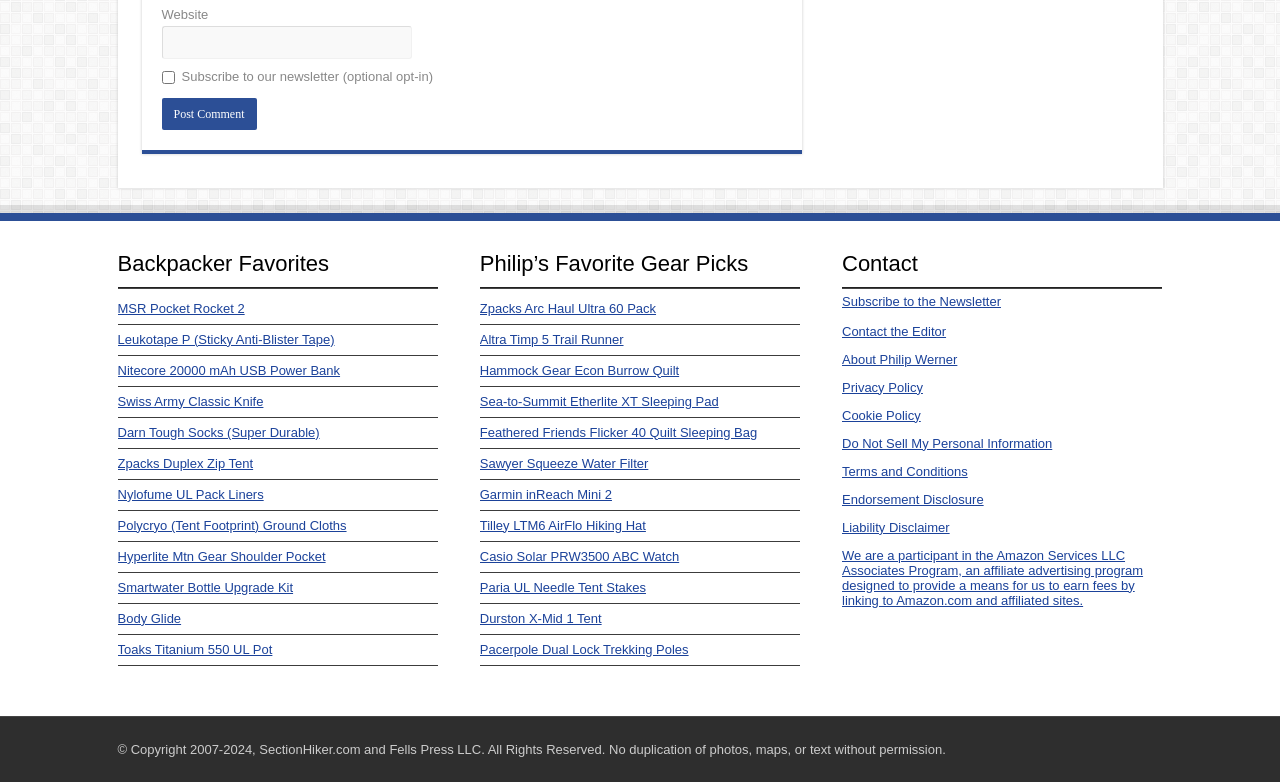Specify the bounding box coordinates (top-left x, top-left y, bottom-right x, bottom-right y) of the UI element in the screenshot that matches this description: Darn Tough Socks (Super Durable)

[0.092, 0.543, 0.25, 0.562]